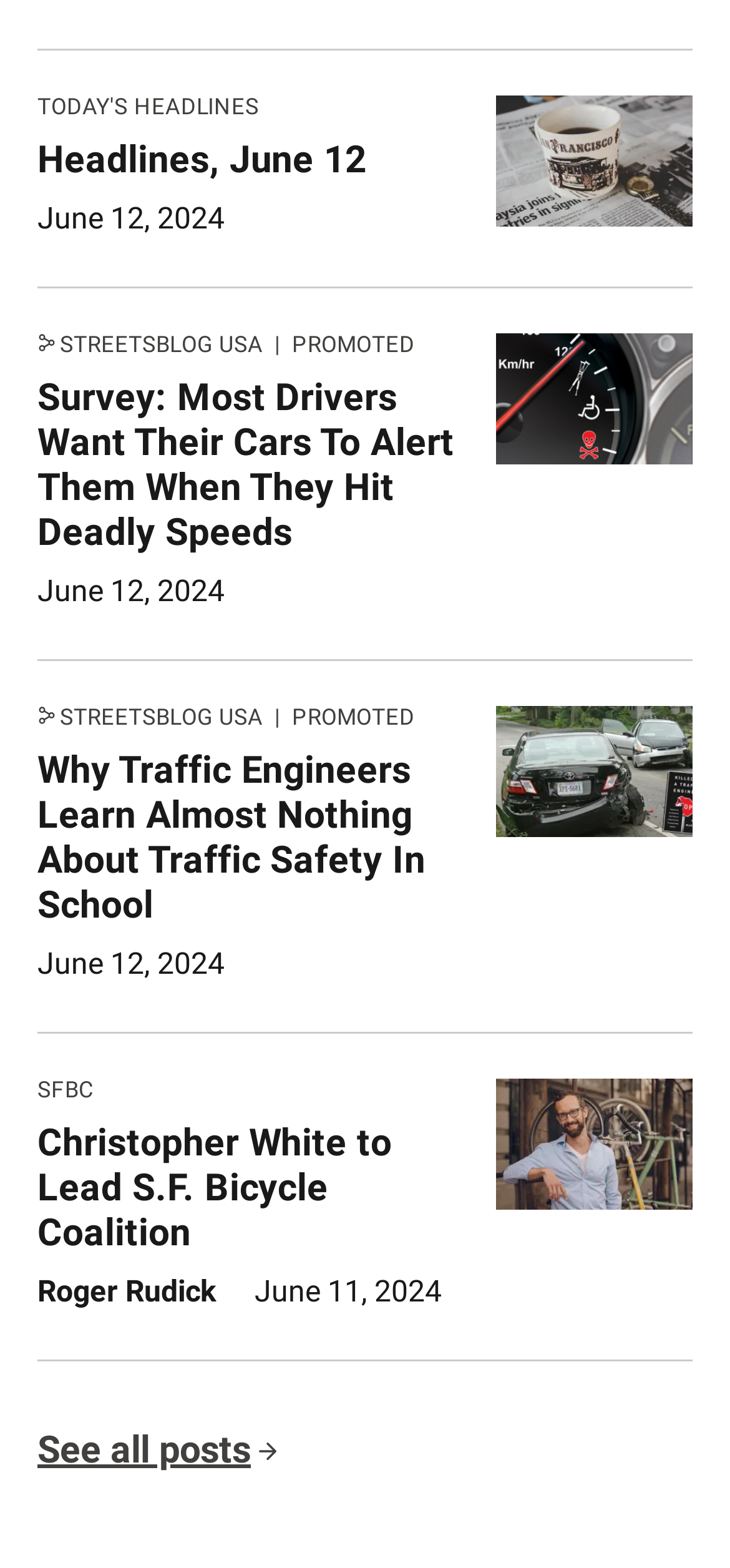Specify the bounding box coordinates of the region I need to click to perform the following instruction: "View today's headlines". The coordinates must be four float numbers in the range of 0 to 1, i.e., [left, top, right, bottom].

[0.051, 0.061, 0.355, 0.077]